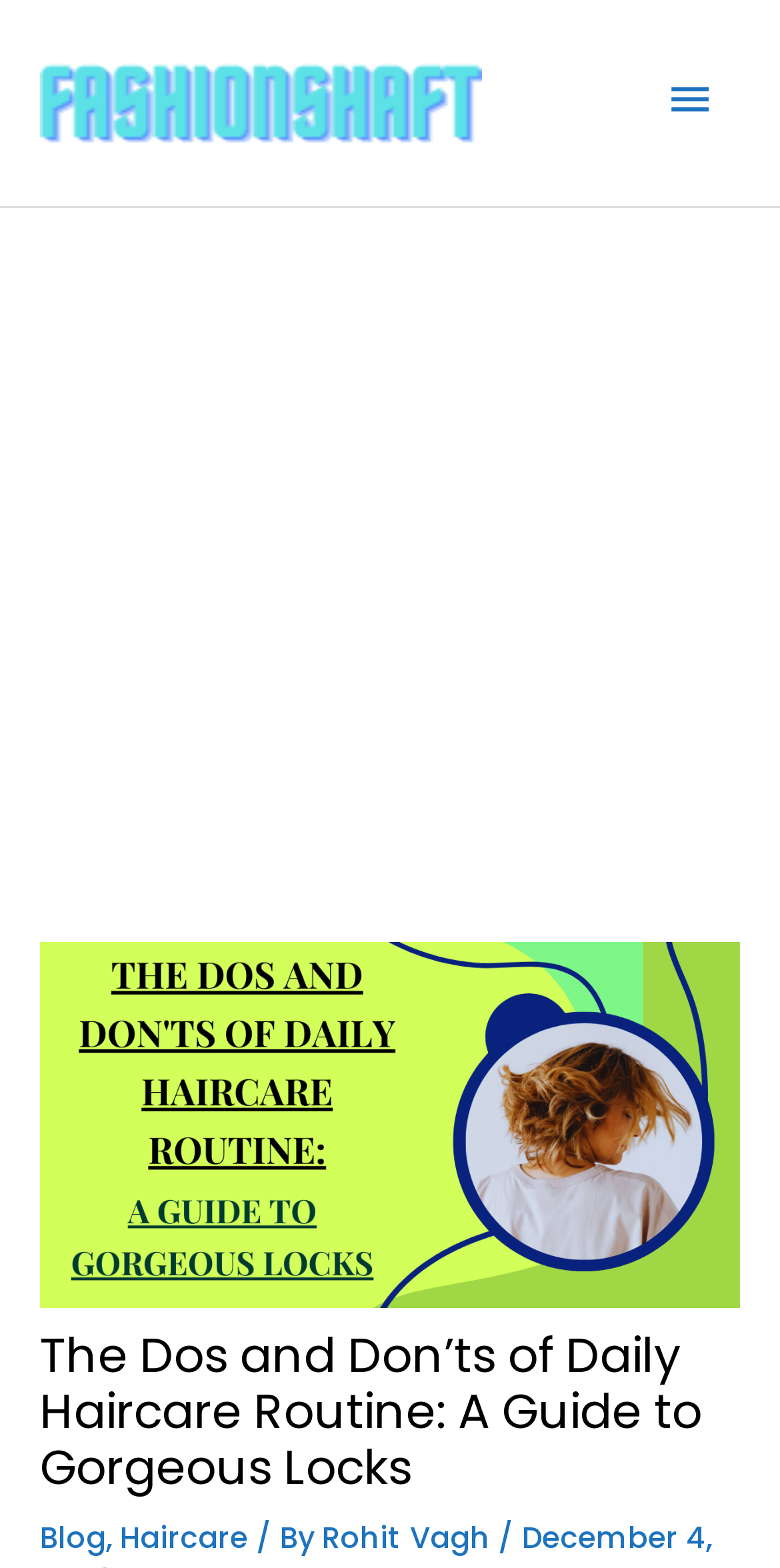Identify the bounding box coordinates for the UI element described as follows: Main Menu. Use the format (top-left x, top-left y, bottom-right x, bottom-right y) and ensure all values are floating point numbers between 0 and 1.

[0.821, 0.032, 0.949, 0.099]